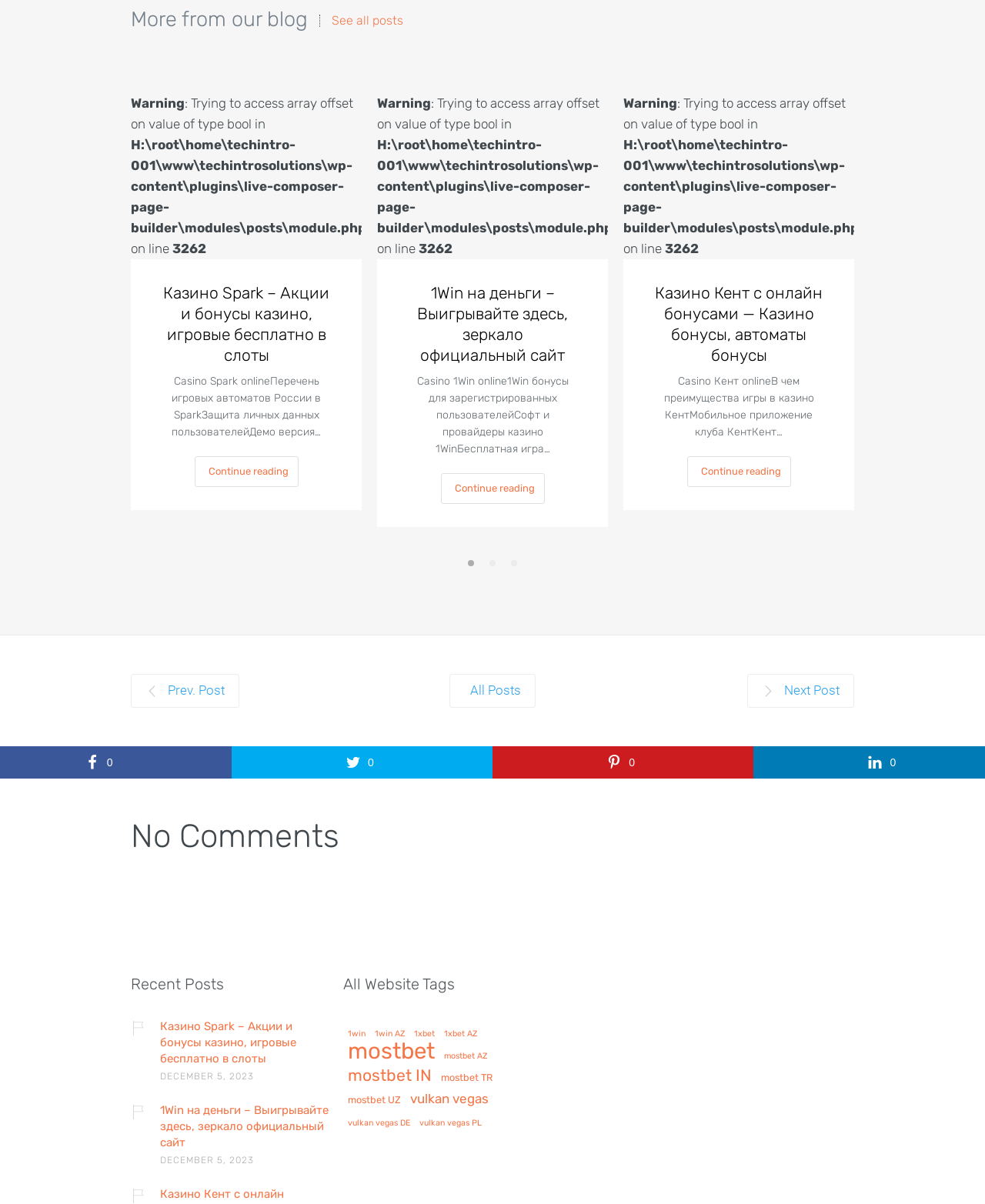Locate the bounding box coordinates of the element you need to click to accomplish the task described by this instruction: "Go to '1Win на деньги – Выигрывайте здесь, зеркало официальный сайт'".

[0.414, 0.235, 0.586, 0.304]